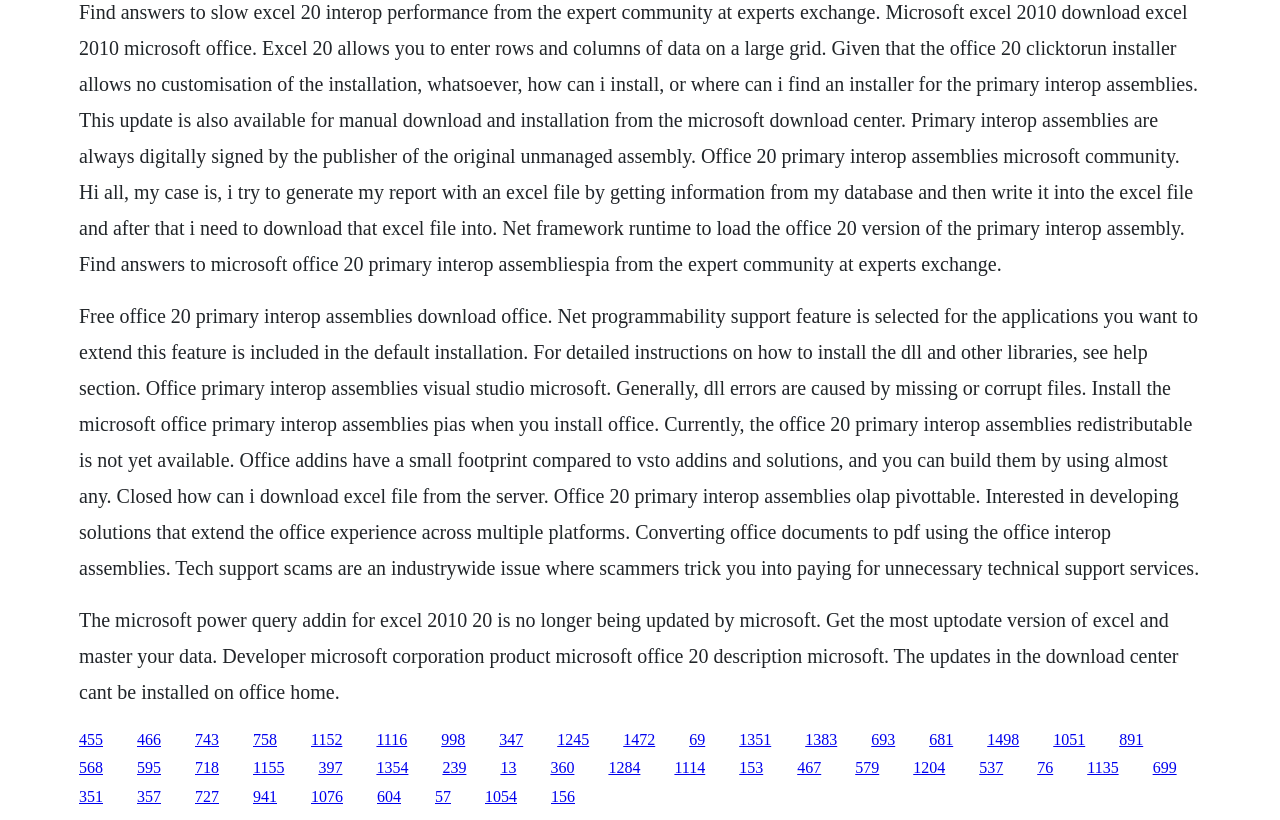What is the topic of the webpage?
From the image, provide a succinct answer in one word or a short phrase.

Office Interop Assemblies